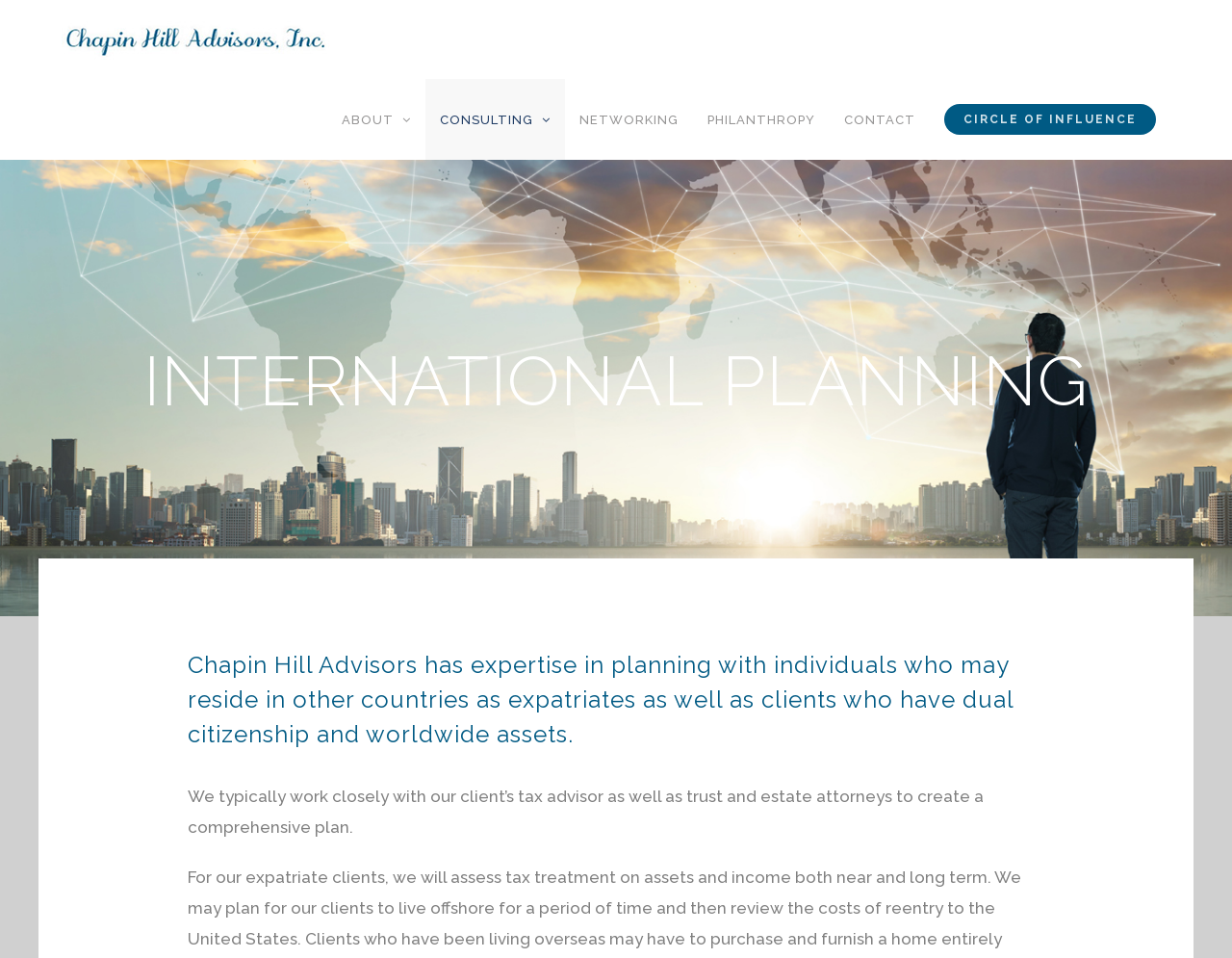What is the purpose of the search box?
Craft a detailed and extensive response to the question.

The search box is located at the top right corner of the webpage, with a bounding box coordinate of [0.265, 0.034, 0.874, 0.094]. It has a static text 'Search for:' and a searchbox element, indicating that it is used to search for specific content on the webpage.